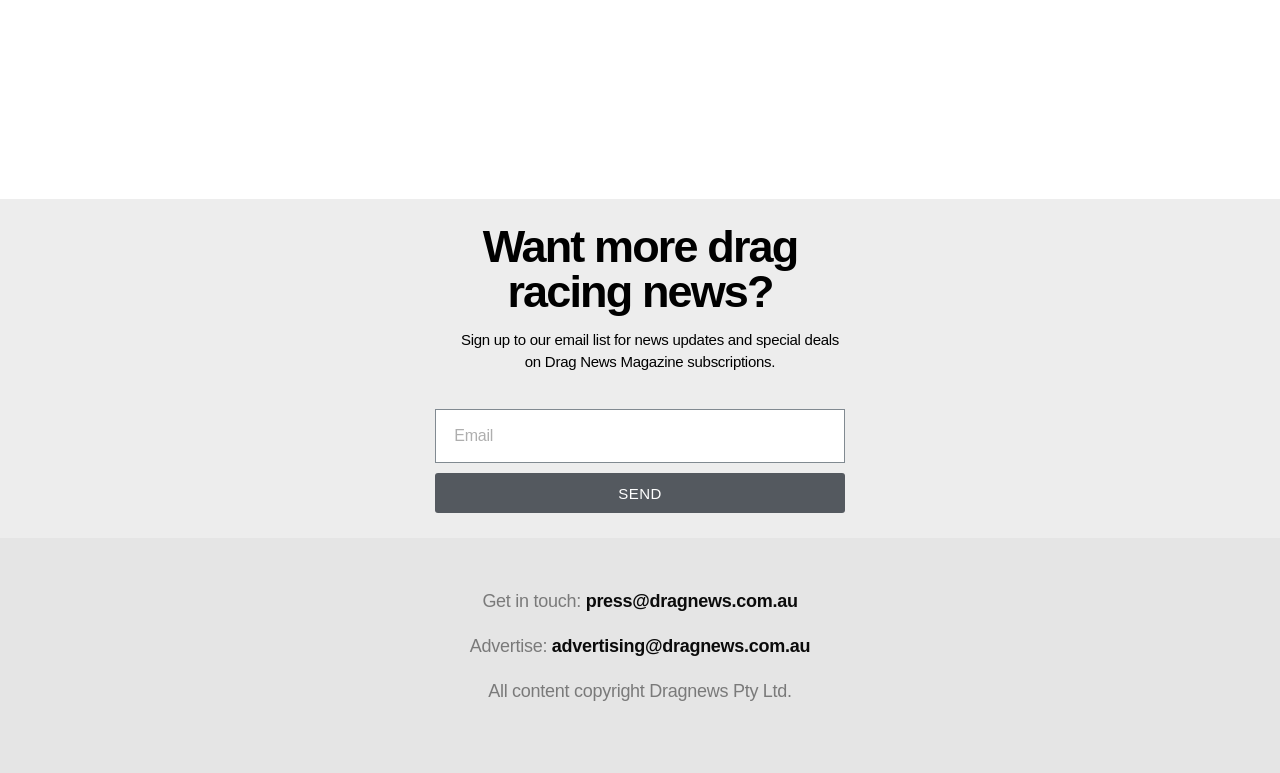Calculate the bounding box coordinates of the UI element given the description: "name="form_fields[email]" placeholder="Email"".

[0.34, 0.529, 0.66, 0.599]